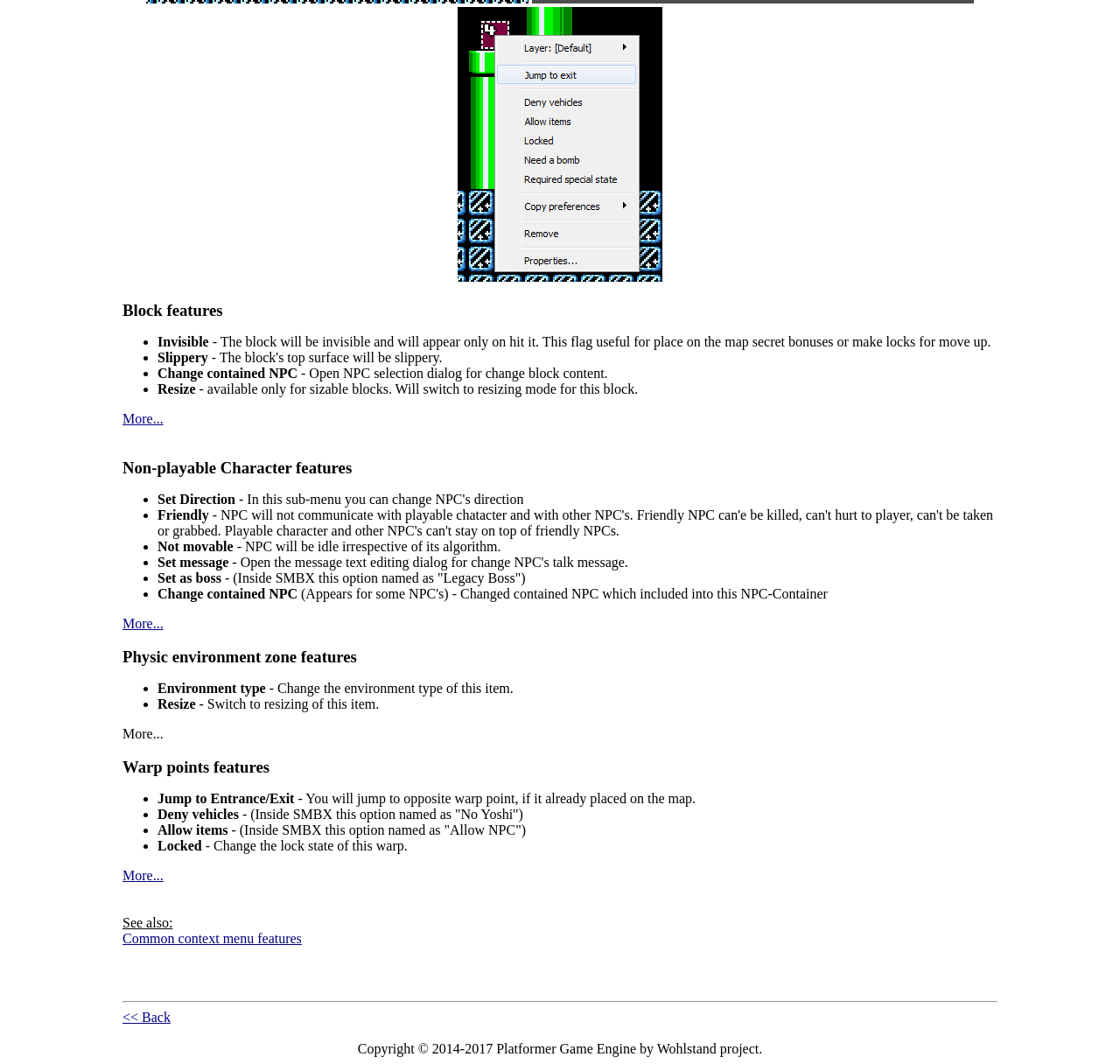What is the purpose of the 'Set message' feature?
Based on the screenshot, respond with a single word or phrase.

Set a message for NPC